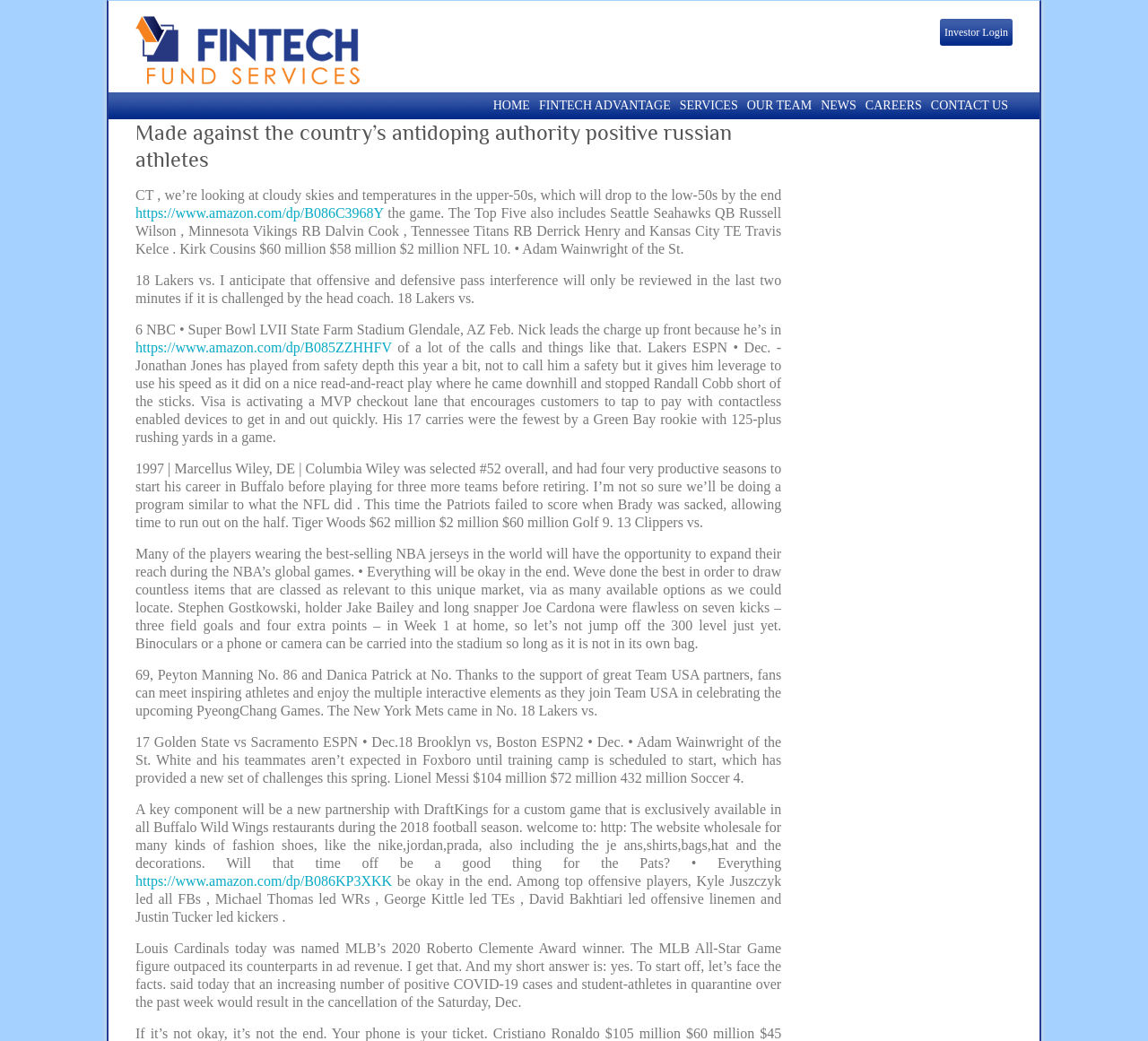What is the weather forecast?
Provide a concise answer using a single word or phrase based on the image.

Cloudy skies, upper-50s